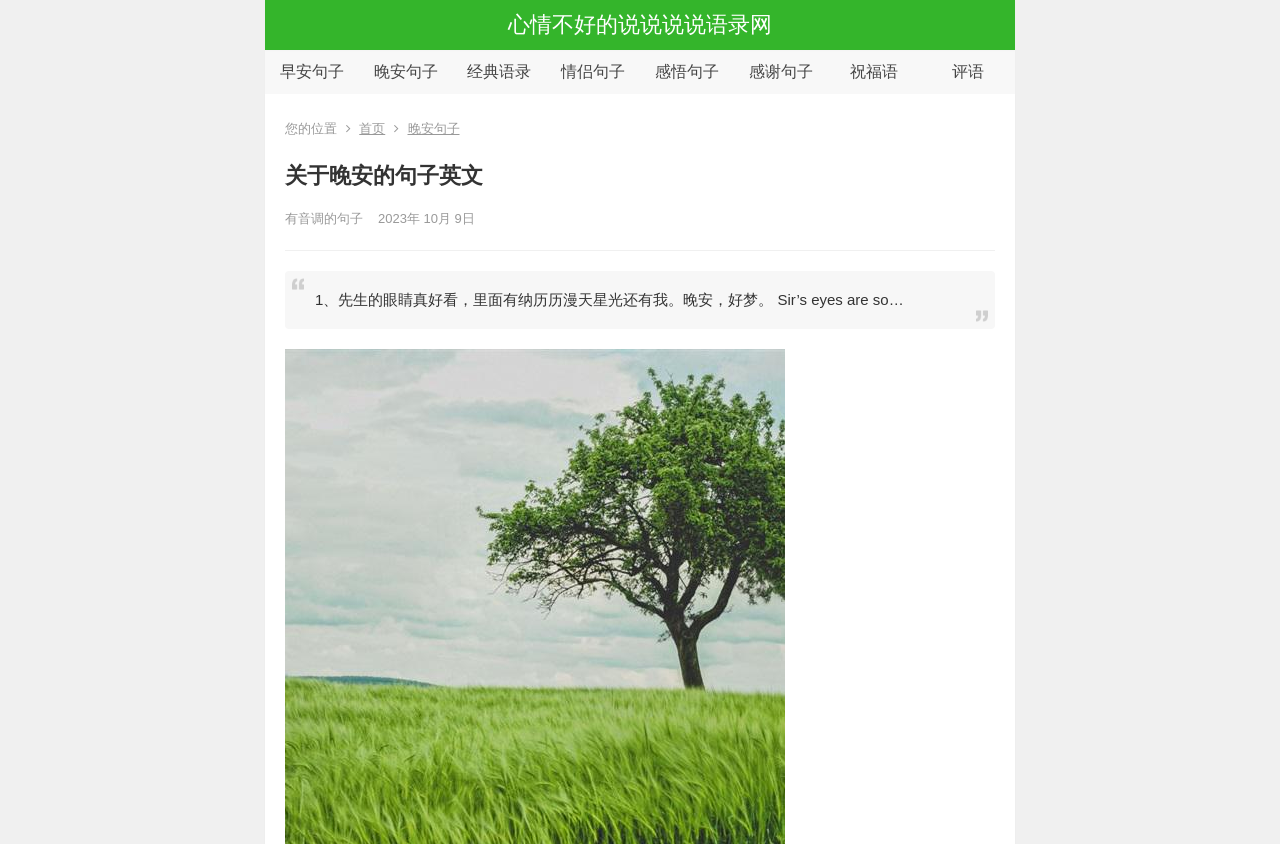Describe every aspect of the webpage comprehensively.

This webpage is about a collection of quotes and phrases related to goodnight wishes. At the top, there is a heading that reads "心情不好的说说说说语录网" (which translates to "Quotes for a bad mood"). Below it, there are several links to different categories of quotes, including "早安句子" (good morning quotes), "晚安句子" (goodnight quotes), "经典语录" (classic quotes), and more.

To the right of these links, there is a section with a heading "关于晚安的句子英文" (which translates to "About goodnight quotes in English"). Below this heading, there is a link to "有音调的句子" (quotes with tones) and a static text displaying the date "2023年 10月 9日" (October 9, 2023).

Further down the page, there is a section with a quote that reads "1、先生的眼睛真好看，里面有纳历历漫天星光还有我。晚安，好梦。 Sir's eyes are so beautiful. There are stars and me in it. Good night, wish you have a good dream." This quote is positioned below the links and headings mentioned earlier.

Additionally, there are some navigation links on the page, including "您的位置" (your location), "首页" (home), and "晚安句子" (goodnight quotes), which are located near the top-right corner of the page.